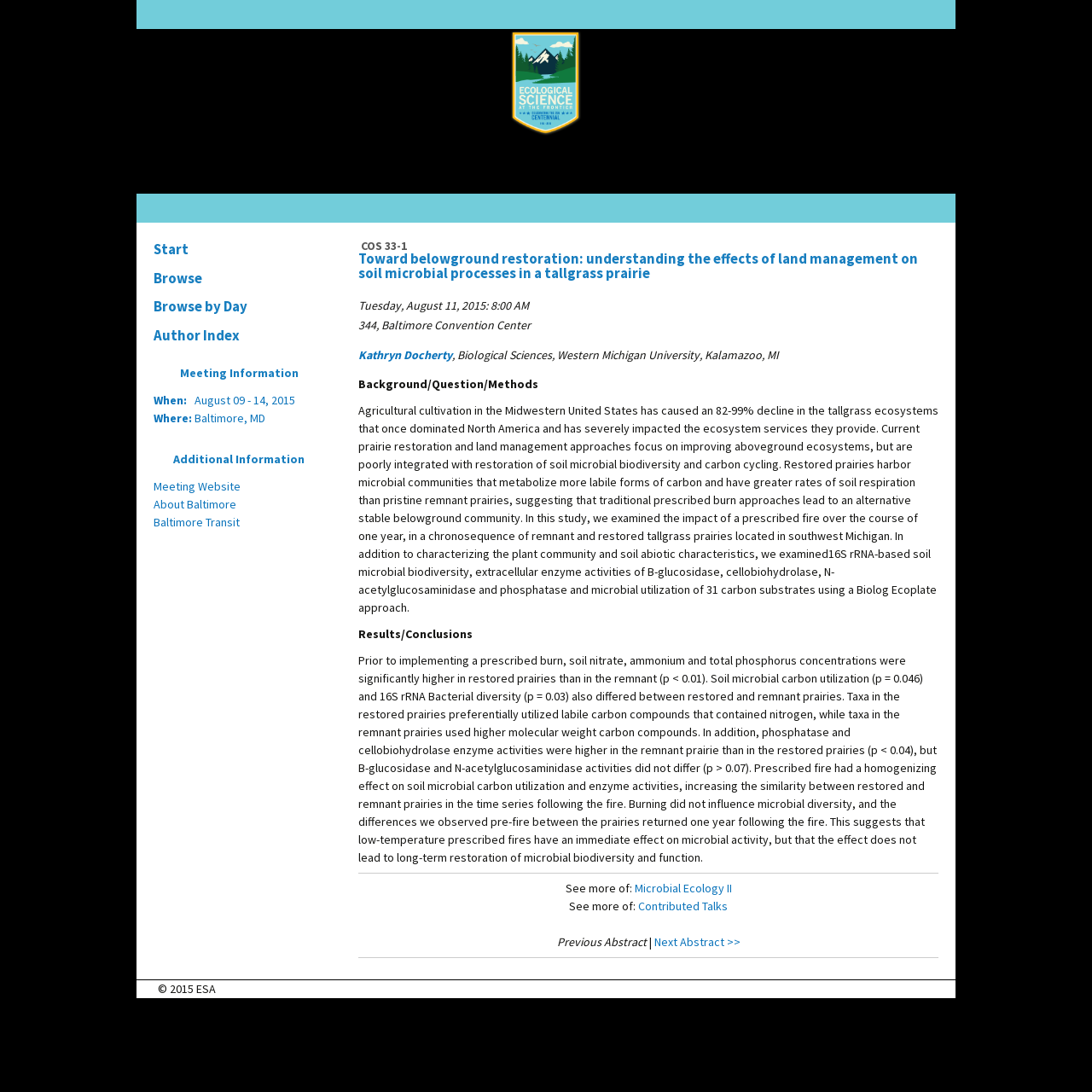Find the bounding box coordinates for the element that must be clicked to complete the instruction: "Go to the meeting website". The coordinates should be four float numbers between 0 and 1, indicated as [left, top, right, bottom].

[0.141, 0.438, 0.22, 0.452]